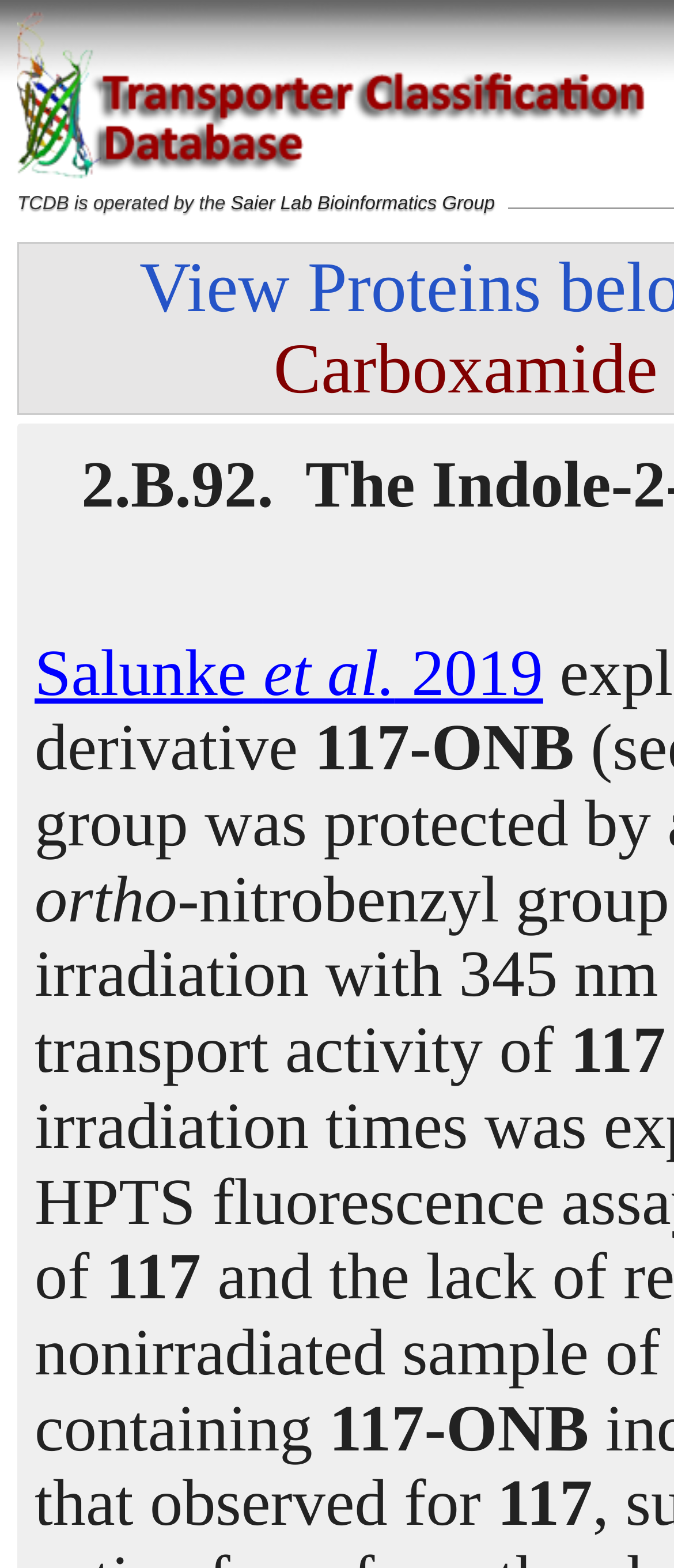How many times does the text '117-ONB' appear on the webpage?
Refer to the image and provide a concise answer in one word or phrase.

2